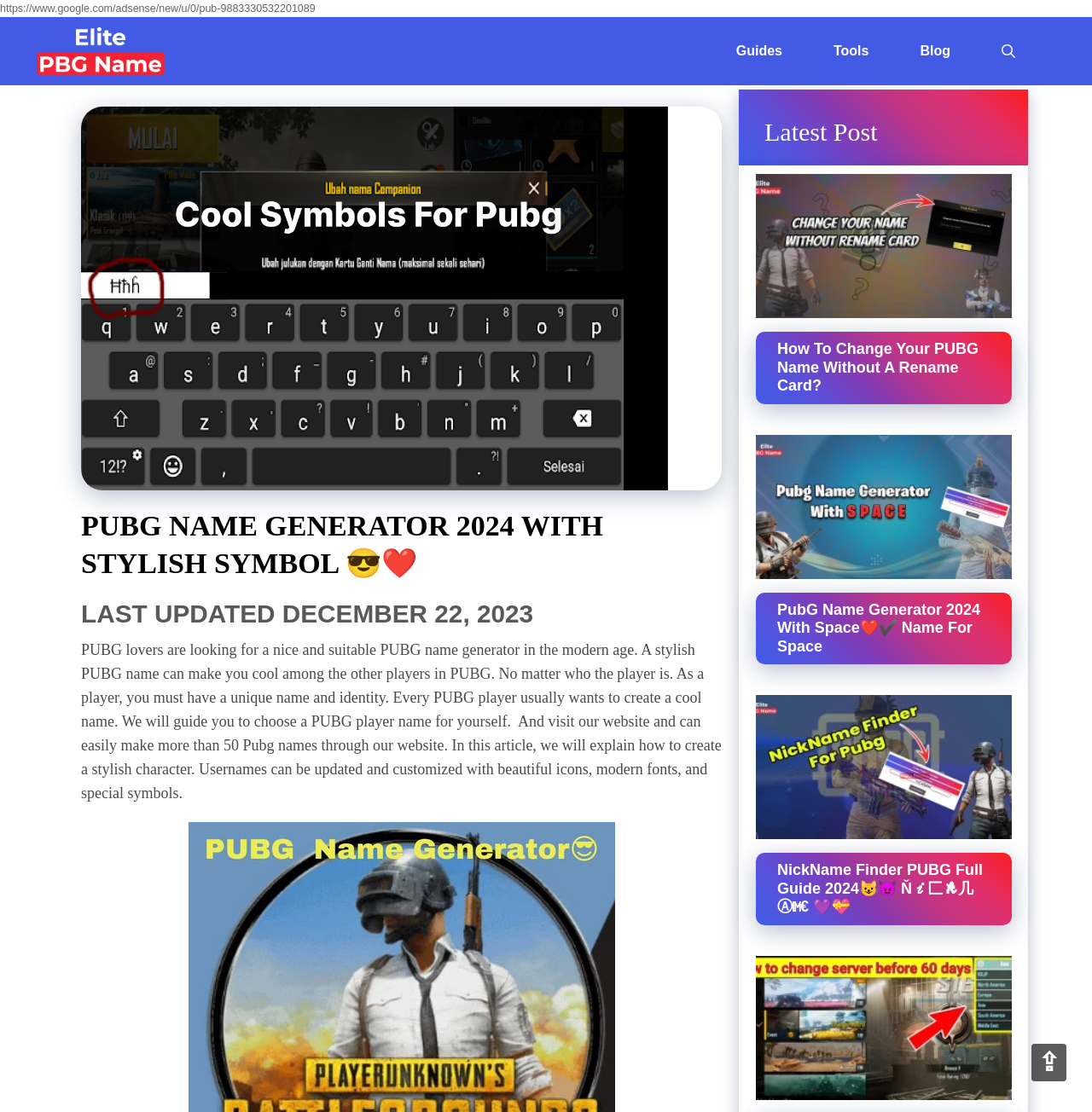Locate the bounding box of the user interface element based on this description: "Guides".

[0.651, 0.039, 0.74, 0.054]